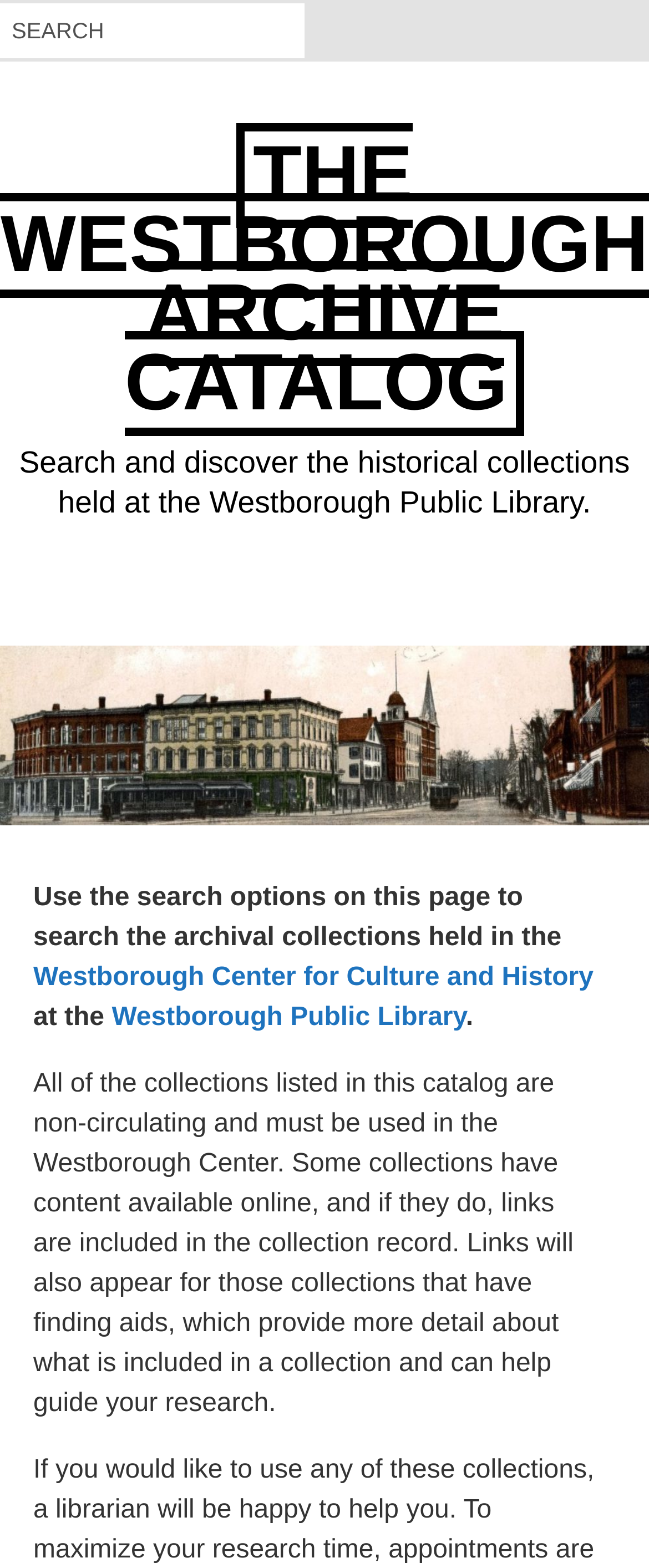What is the condition for using the archival collections?
Look at the screenshot and give a one-word or phrase answer.

Non-circulating